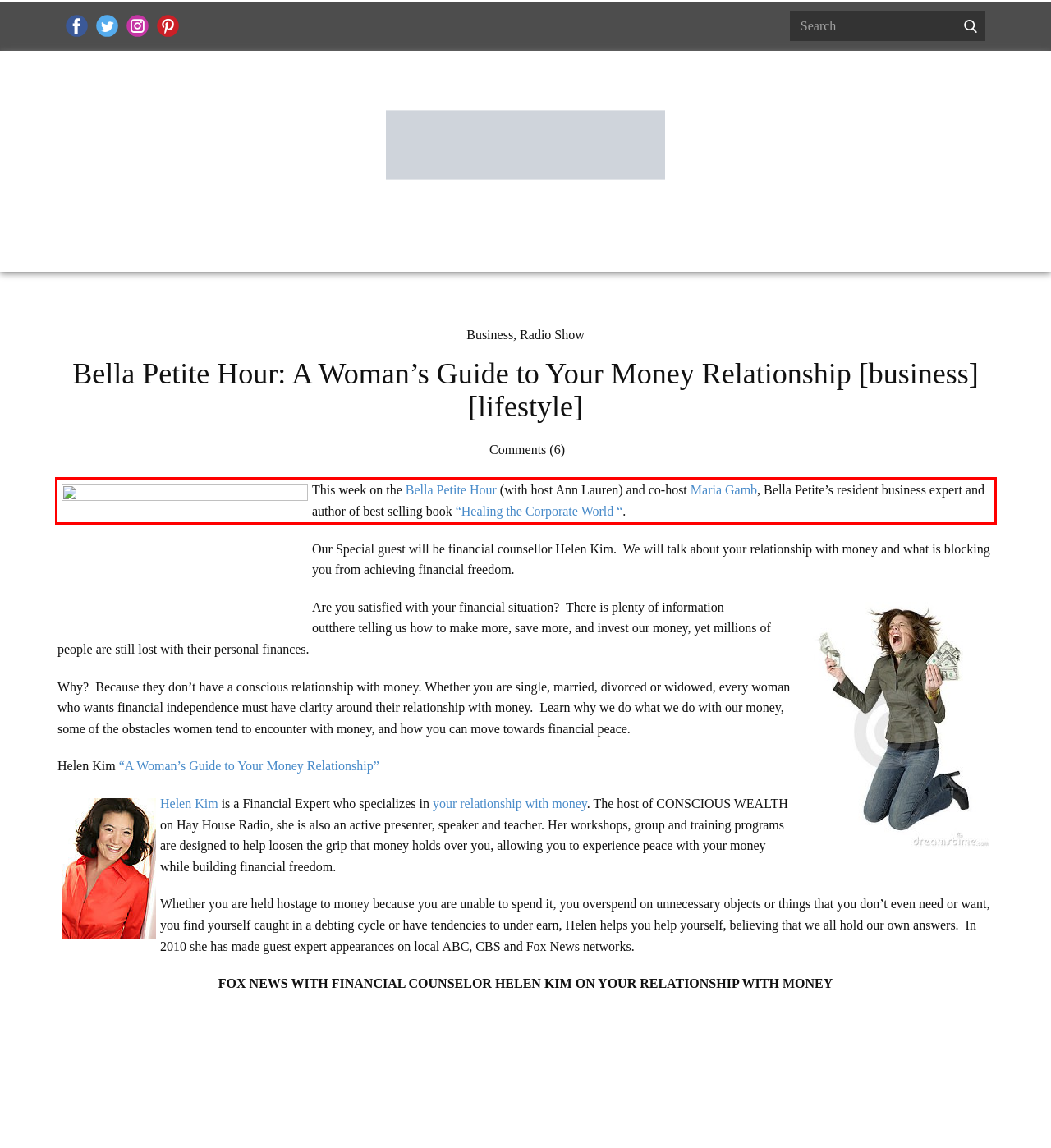Perform OCR on the text inside the red-bordered box in the provided screenshot and output the content.

This week on the Bella Petite Hour (with host Ann Lauren) and co-host Maria Gamb, Bella Petite’s resident business expert and author of best selling book “Healing the Corporate World “.